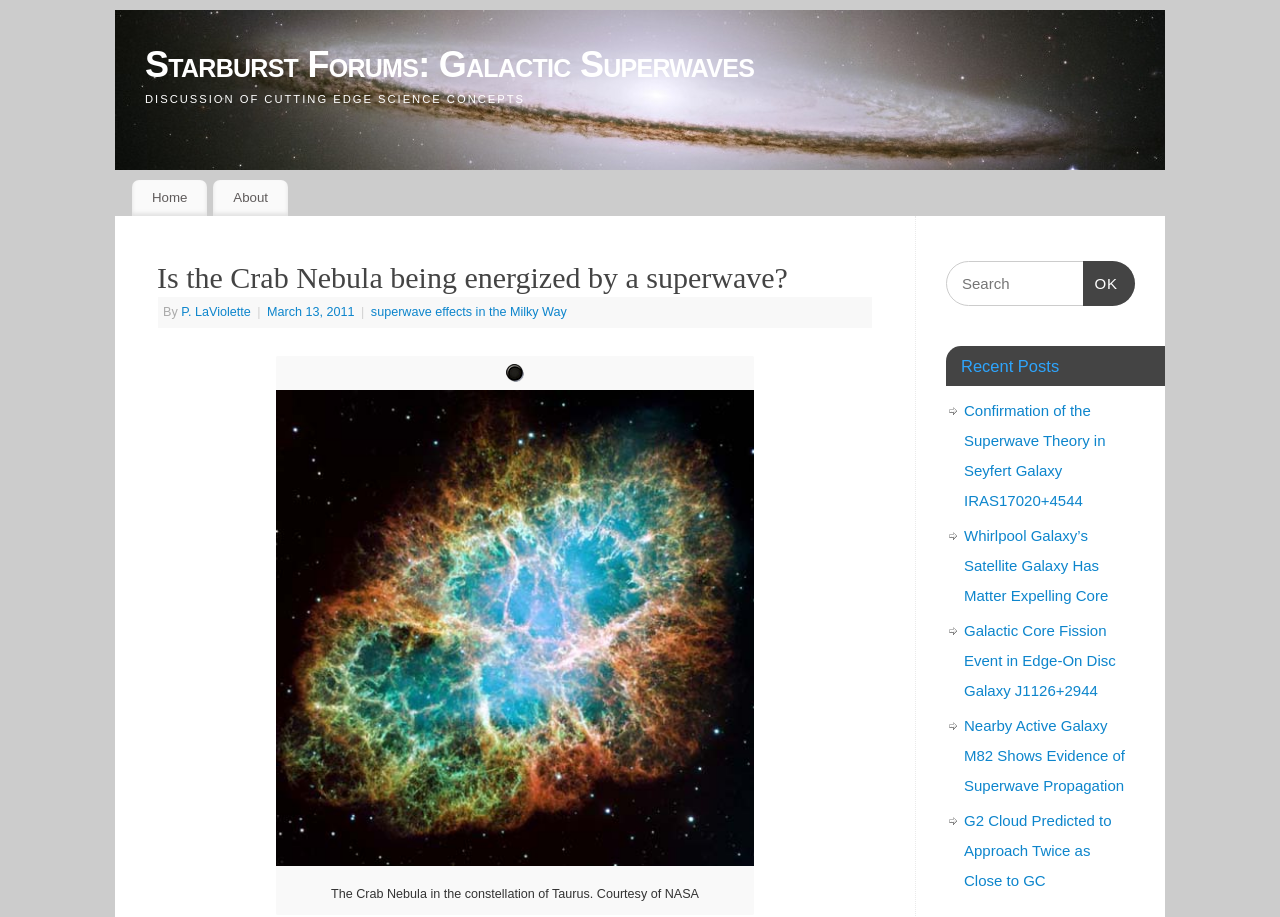Based on the provided description, "Starburst Forums: Galactic Superwaves", find the bounding box of the corresponding UI element in the screenshot.

[0.113, 0.044, 0.91, 0.098]